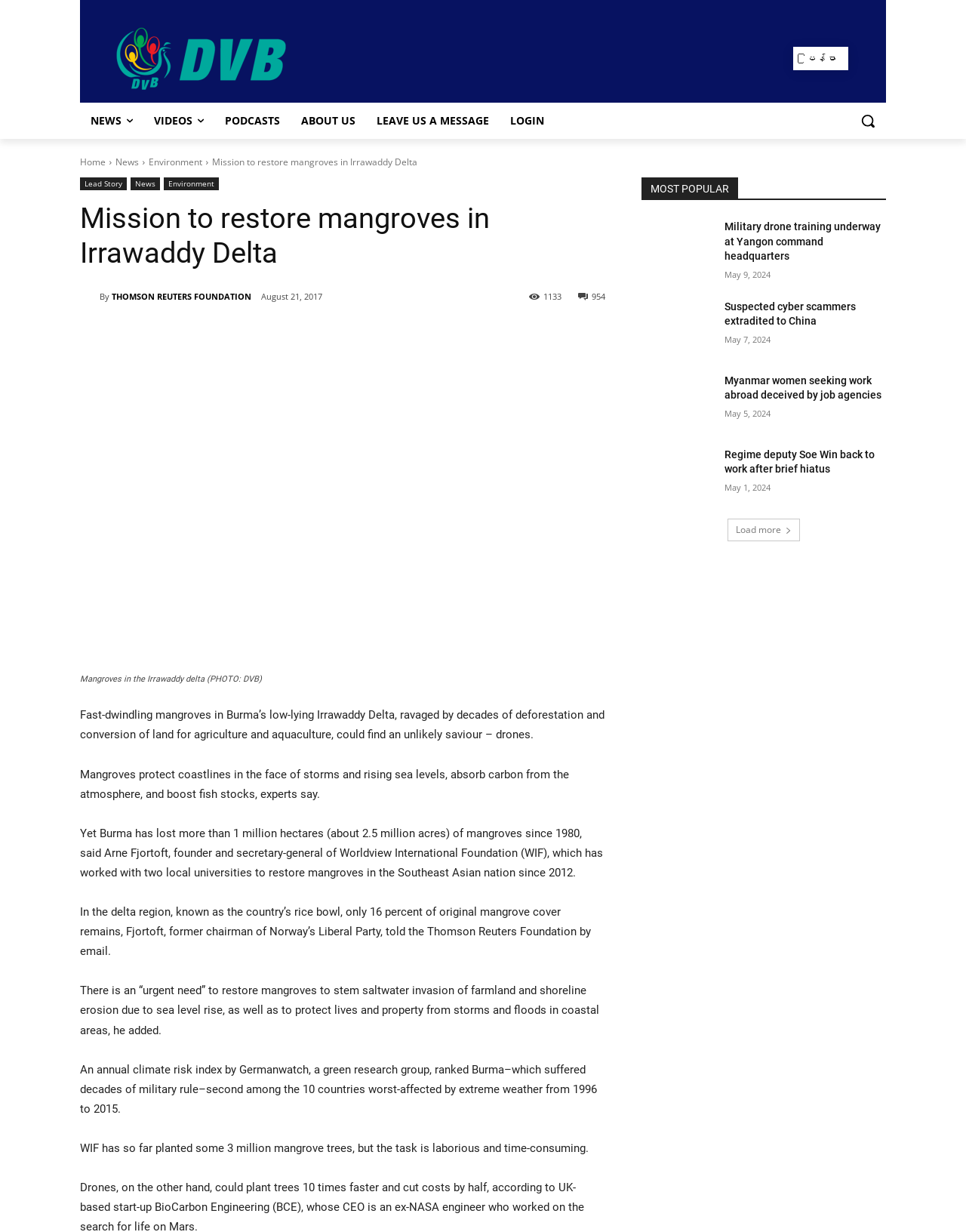How many mangrove trees has WIF planted so far?
Refer to the image and provide a thorough answer to the question.

The article states that WIF has so far planted some 3 million mangrove trees, but the task is laborious and time-consuming.